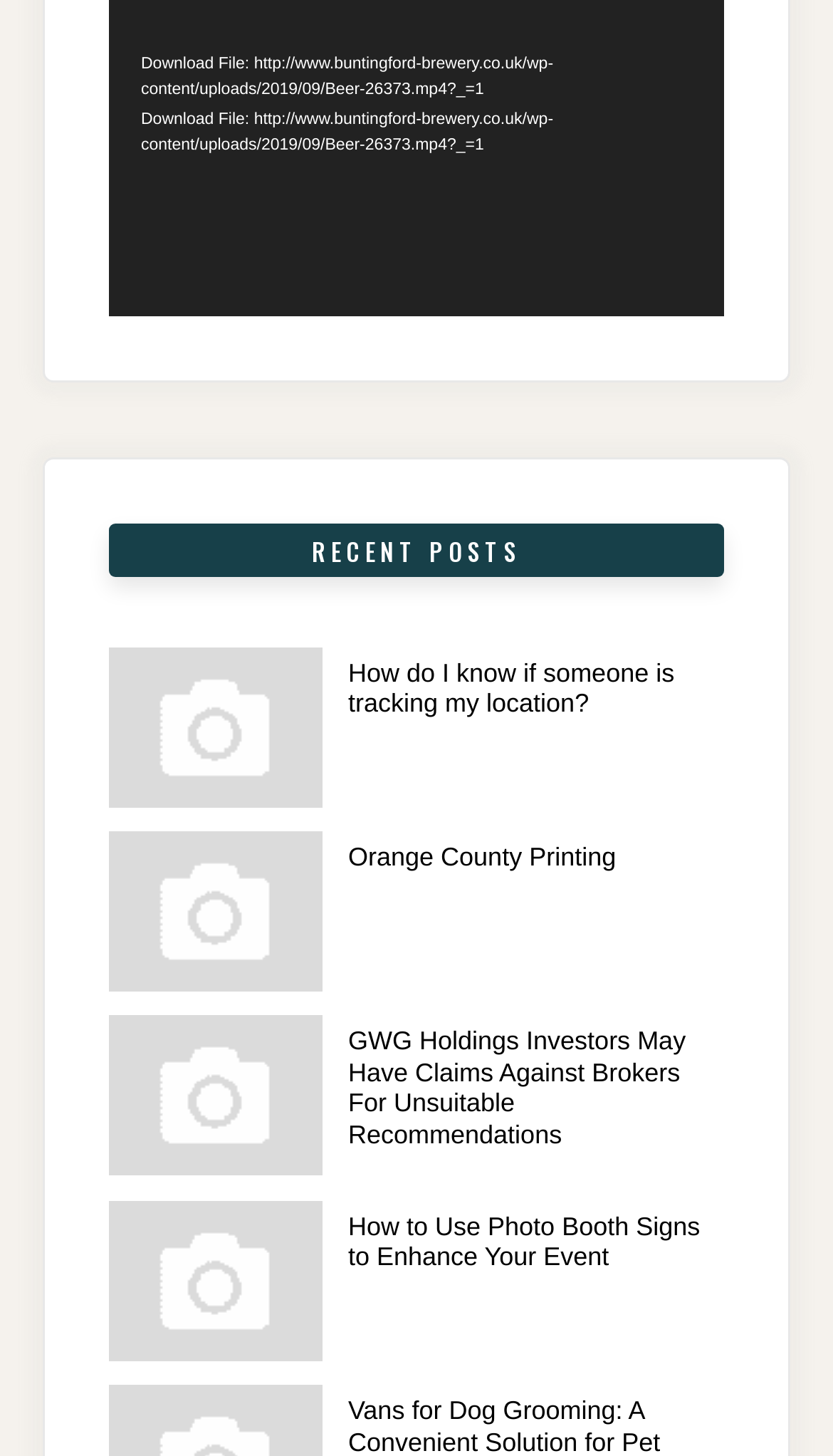Please locate the bounding box coordinates for the element that should be clicked to achieve the following instruction: "Learn about Indigenous peoples". Ensure the coordinates are given as four float numbers between 0 and 1, i.e., [left, top, right, bottom].

None